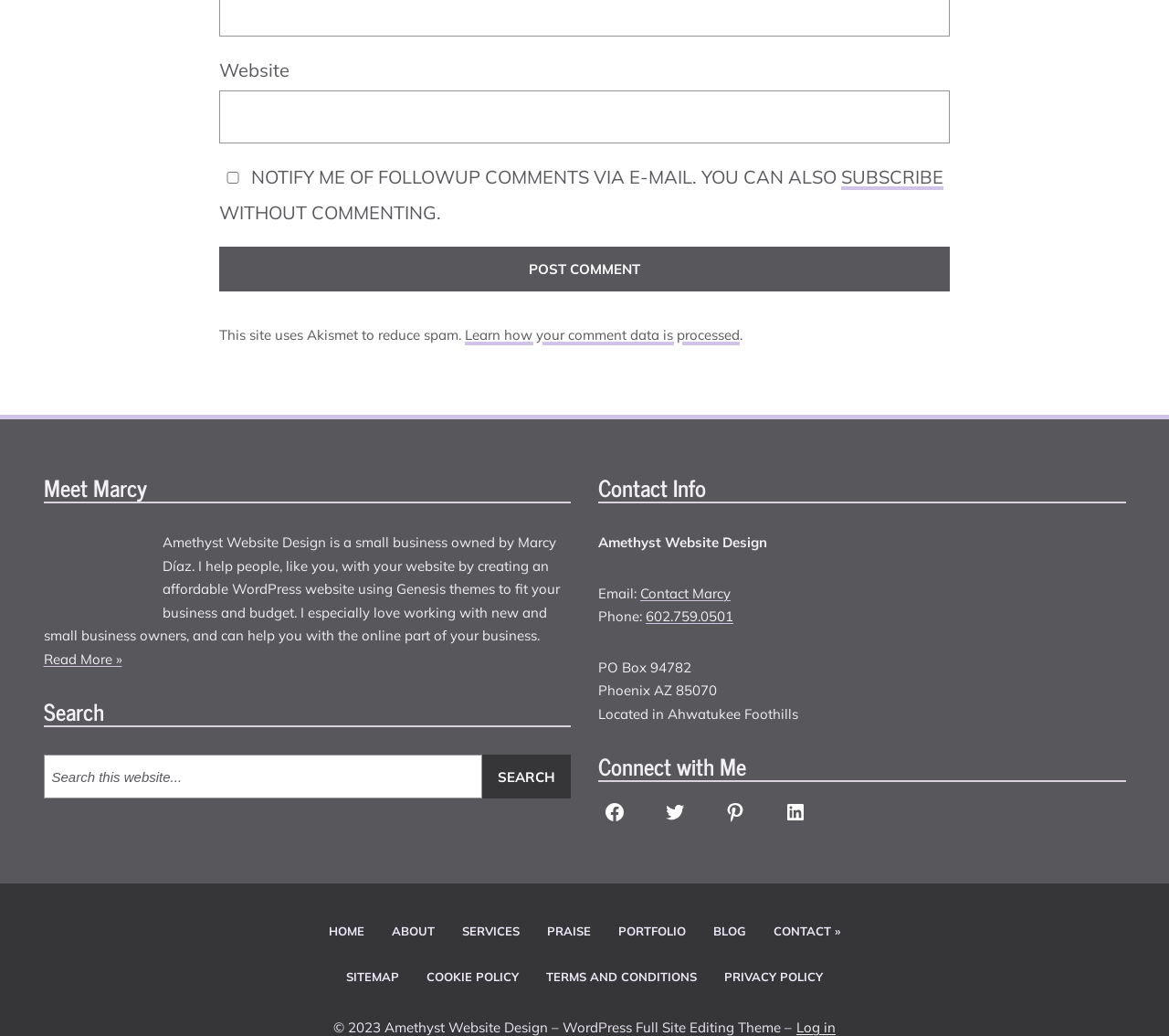Determine the bounding box coordinates for the area that needs to be clicked to fulfill this task: "Contact Marcy". The coordinates must be given as four float numbers between 0 and 1, i.e., [left, top, right, bottom].

[0.548, 0.564, 0.625, 0.581]